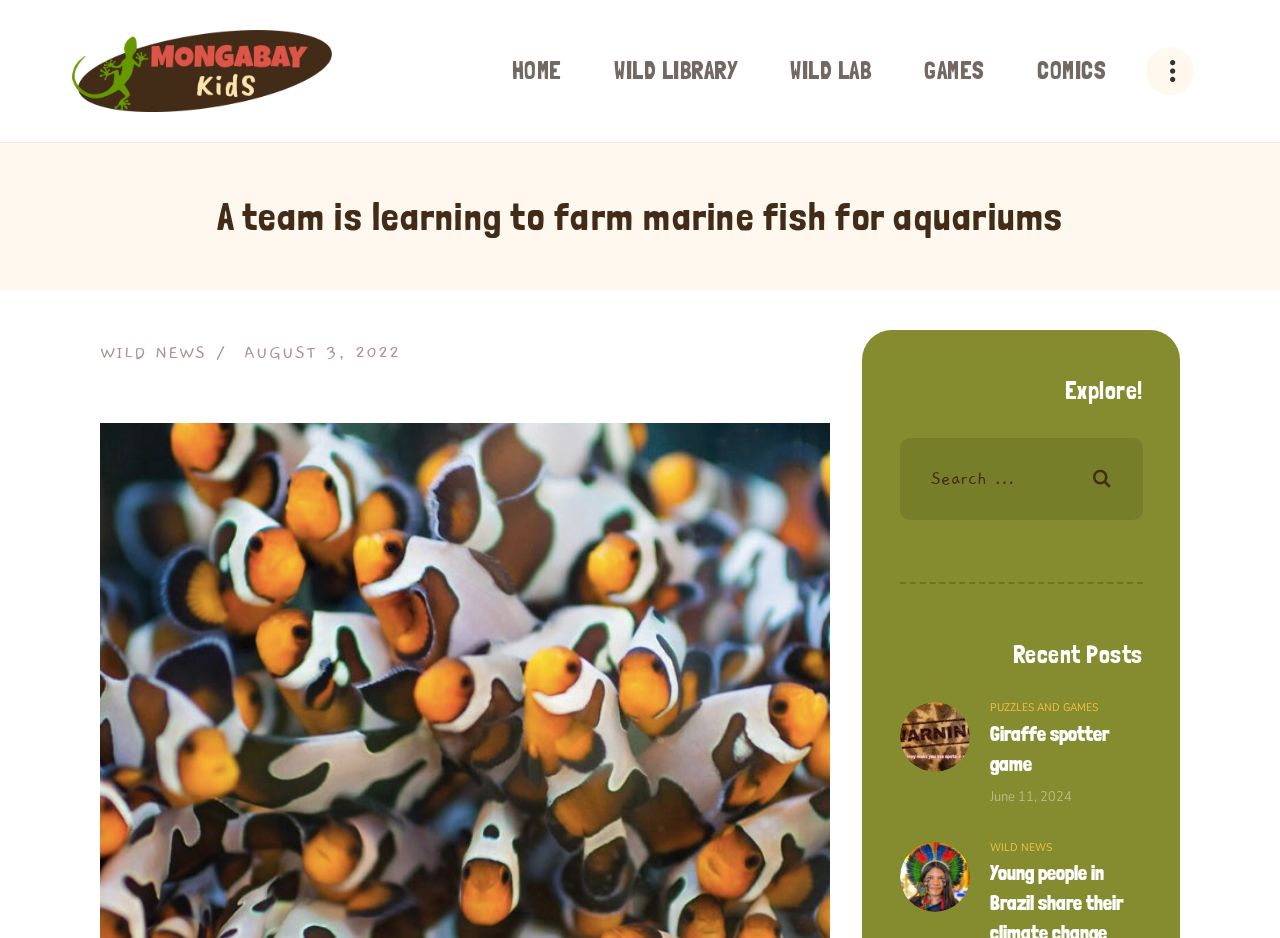Find and indicate the bounding box coordinates of the region you should select to follow the given instruction: "View the COMICS".

[0.79, 0.035, 0.885, 0.117]